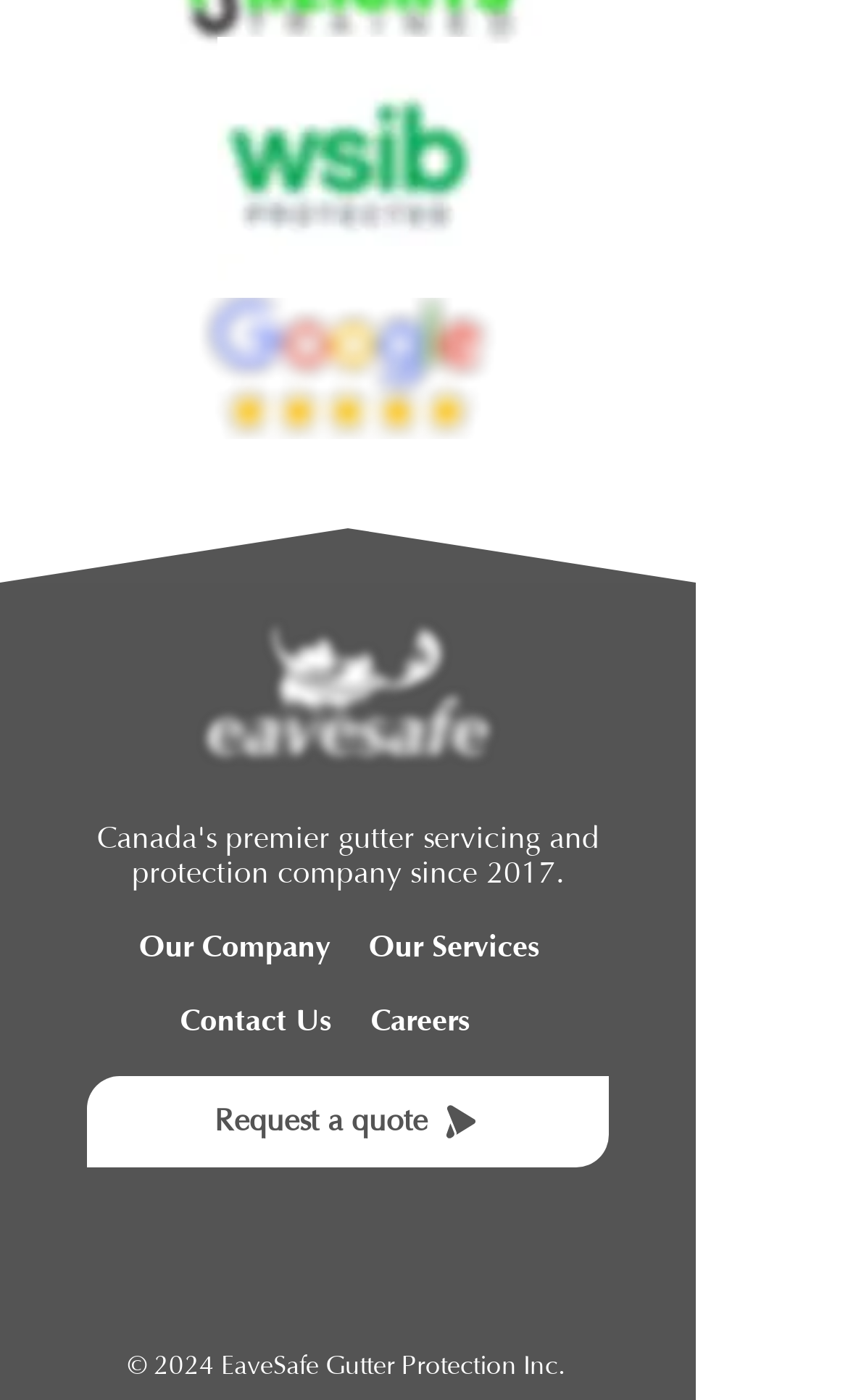Determine the bounding box coordinates of the clickable element necessary to fulfill the instruction: "Visit Facebook page". Provide the coordinates as four float numbers within the 0 to 1 range, i.e., [left, top, right, bottom].

[0.197, 0.862, 0.313, 0.932]